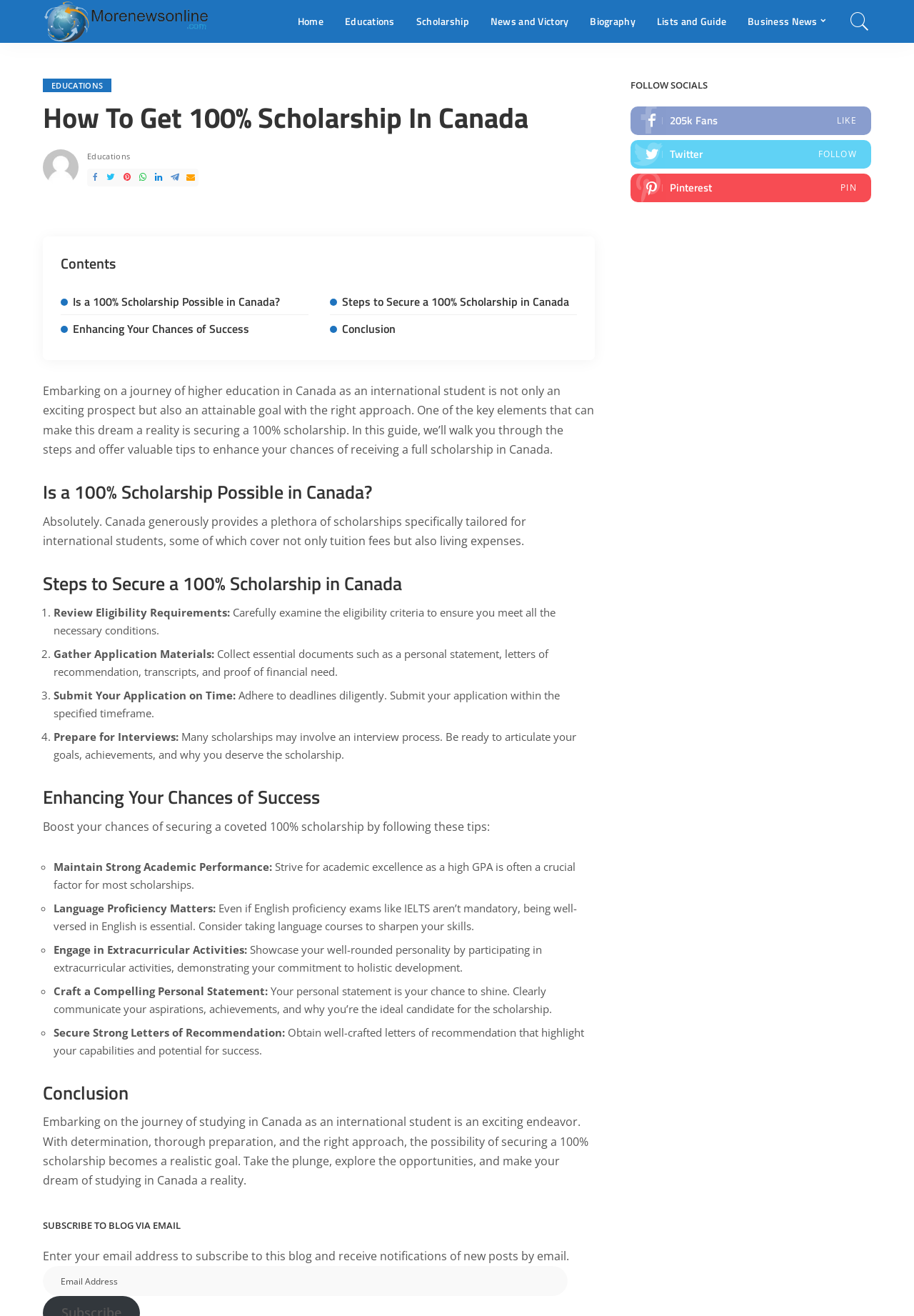What is the last section of the webpage content? Look at the image and give a one-word or short phrase answer.

Conclusion